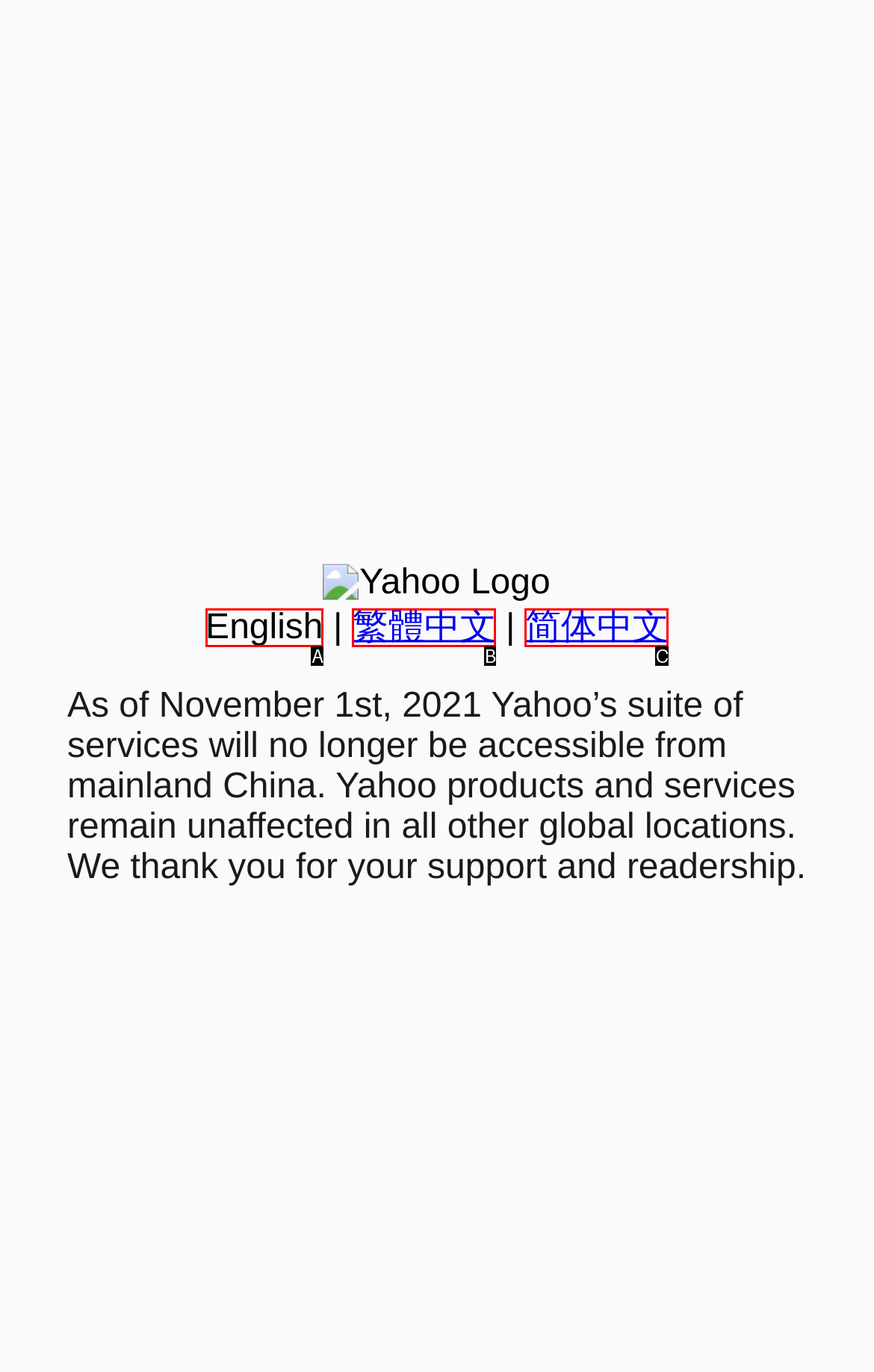Determine the option that best fits the description: 简体中文
Reply with the letter of the correct option directly.

C